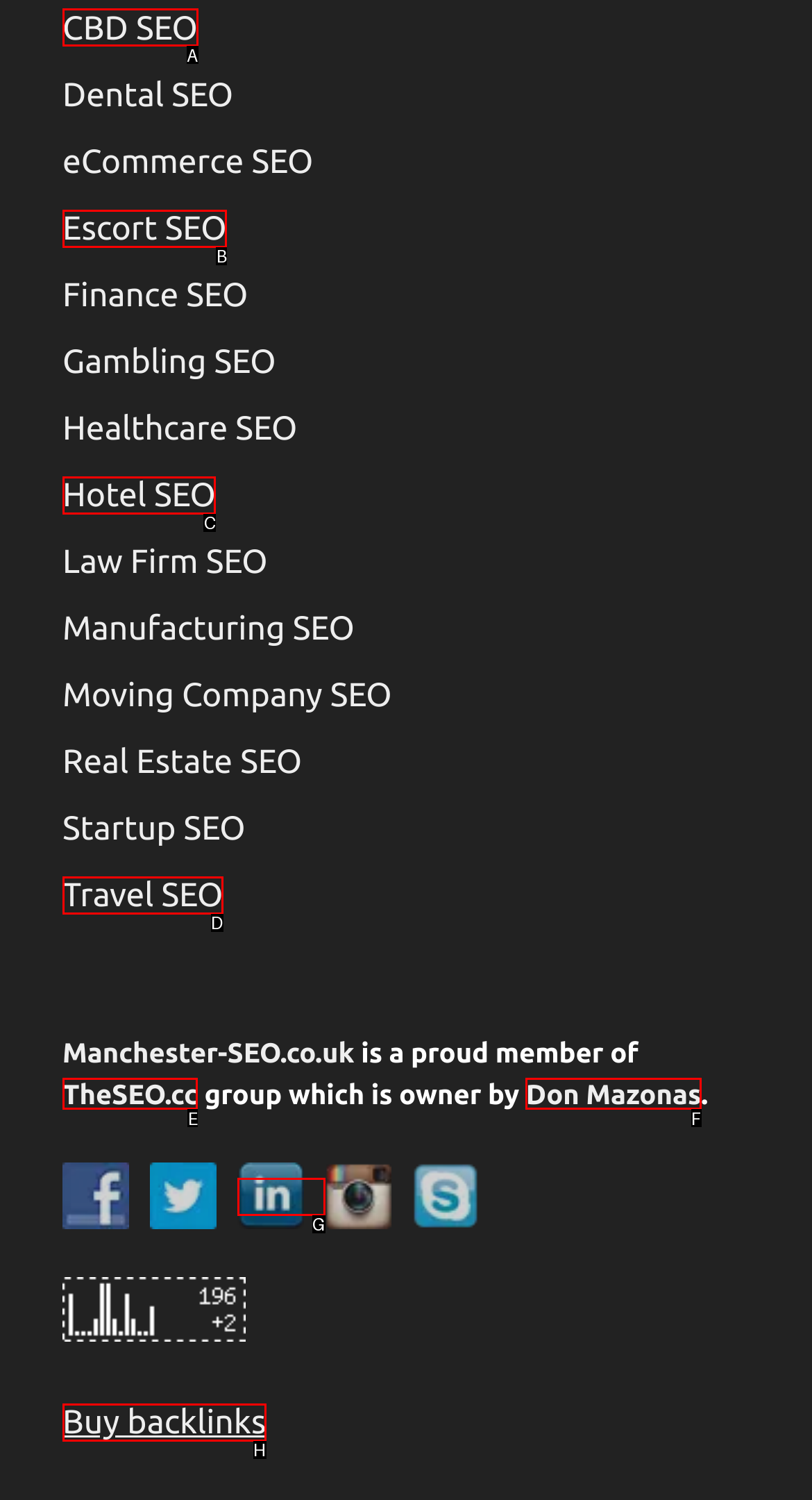Tell me which one HTML element you should click to complete the following task: Click on CBD SEO
Answer with the option's letter from the given choices directly.

A